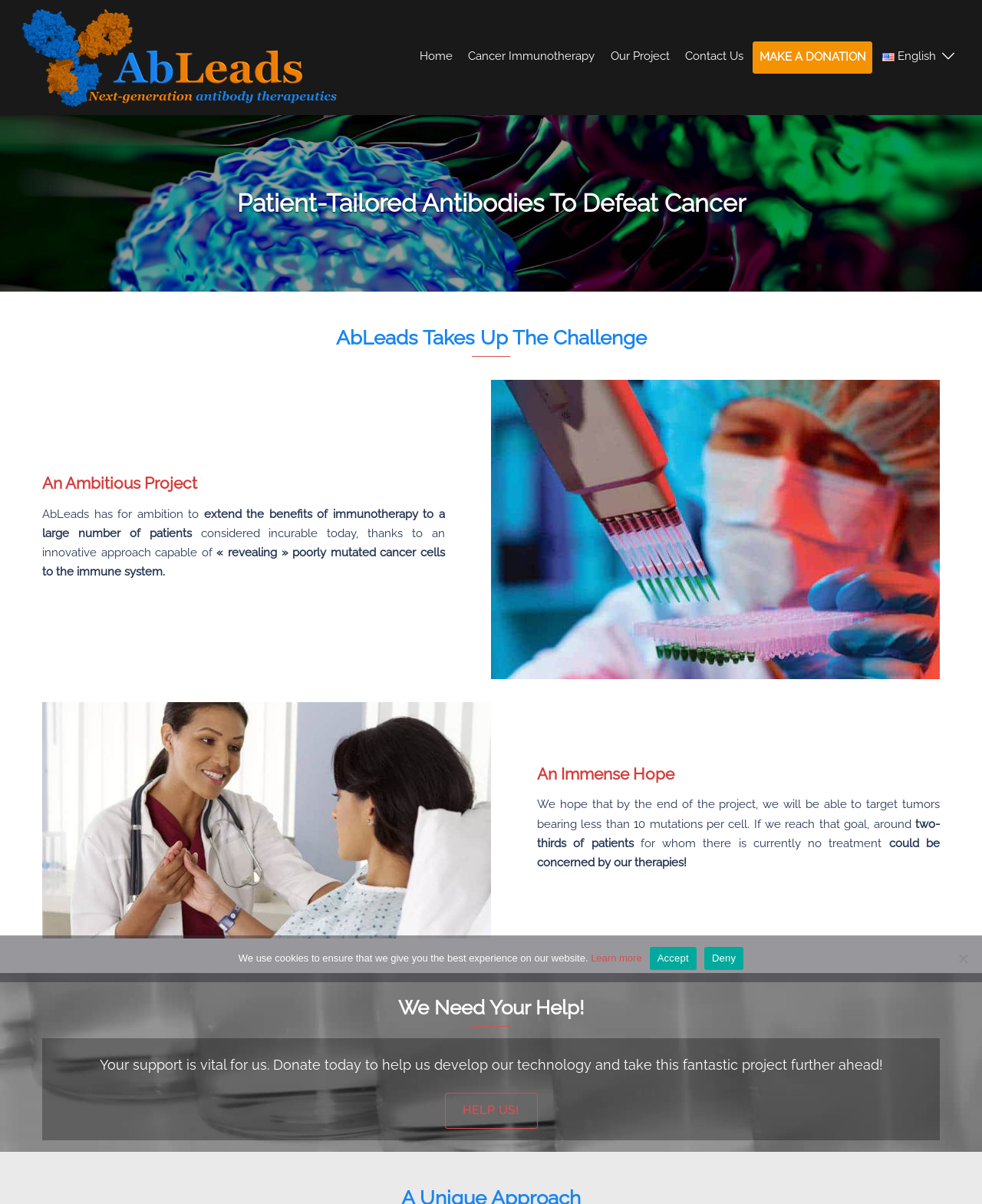Summarize the webpage comprehensively, mentioning all visible components.

The webpage is about AbLeads, a company focused on developing personalized therapeutic antibodies to defeat cancer. At the top left, there is a logo of AbLeads, accompanied by a link to the company's homepage. To the right of the logo, there is a navigation menu with links to different sections of the website, including "Home", "Cancer Immunotherapy", "Our Project", "Contact Us", and "MAKE A DONATION". The language selection option is located at the top right corner.

Below the navigation menu, there is a large header that reads "Patient-Tailored Antibodies To Defeat Cancer". Underneath the header, there is a section that introduces AbLeads' ambitious project, which aims to extend the benefits of immunotherapy to a large number of patients. This section includes a brief paragraph of text and two images that illustrate the project's goals.

The next section is titled "An Ambitious Project" and provides more information about AbLeads' innovative approach to immunotherapy. This section includes several paragraphs of text and two images that highlight the project's objectives.

Further down the page, there is a section titled "An Immense Hope", which discusses the potential impact of AbLeads' project on cancer treatment. This section includes several paragraphs of text and a heading that emphasizes the importance of the project.

At the bottom of the page, there is a call-to-action section titled "We Need Your Help!", which encourages visitors to support AbLeads' project by donating. There is also a link to a "HELP US!" page.

Finally, there is a cookie notice dialog at the bottom of the page, which informs visitors about the use of cookies on the website and provides options to learn more, accept, or deny cookies.